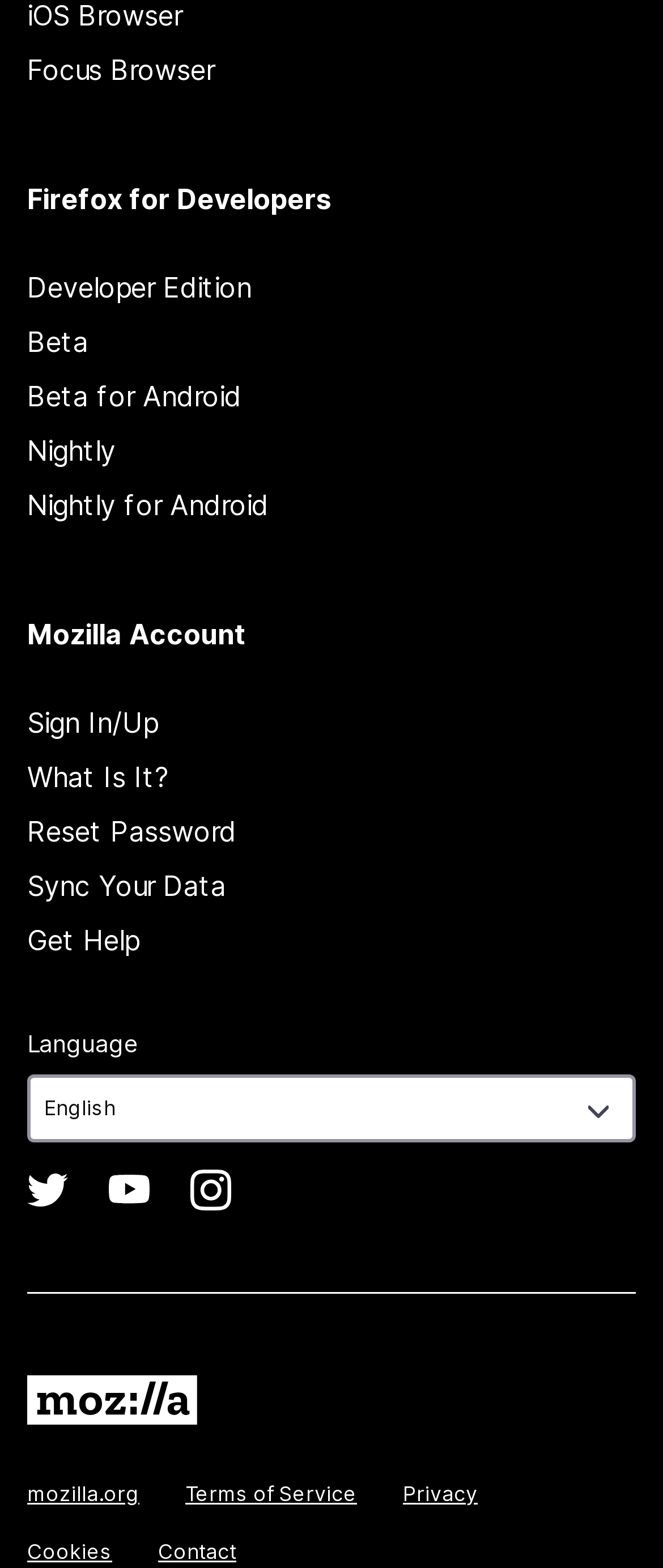Highlight the bounding box coordinates of the element you need to click to perform the following instruction: "Click on Firefox for Developers."

[0.041, 0.096, 0.959, 0.157]